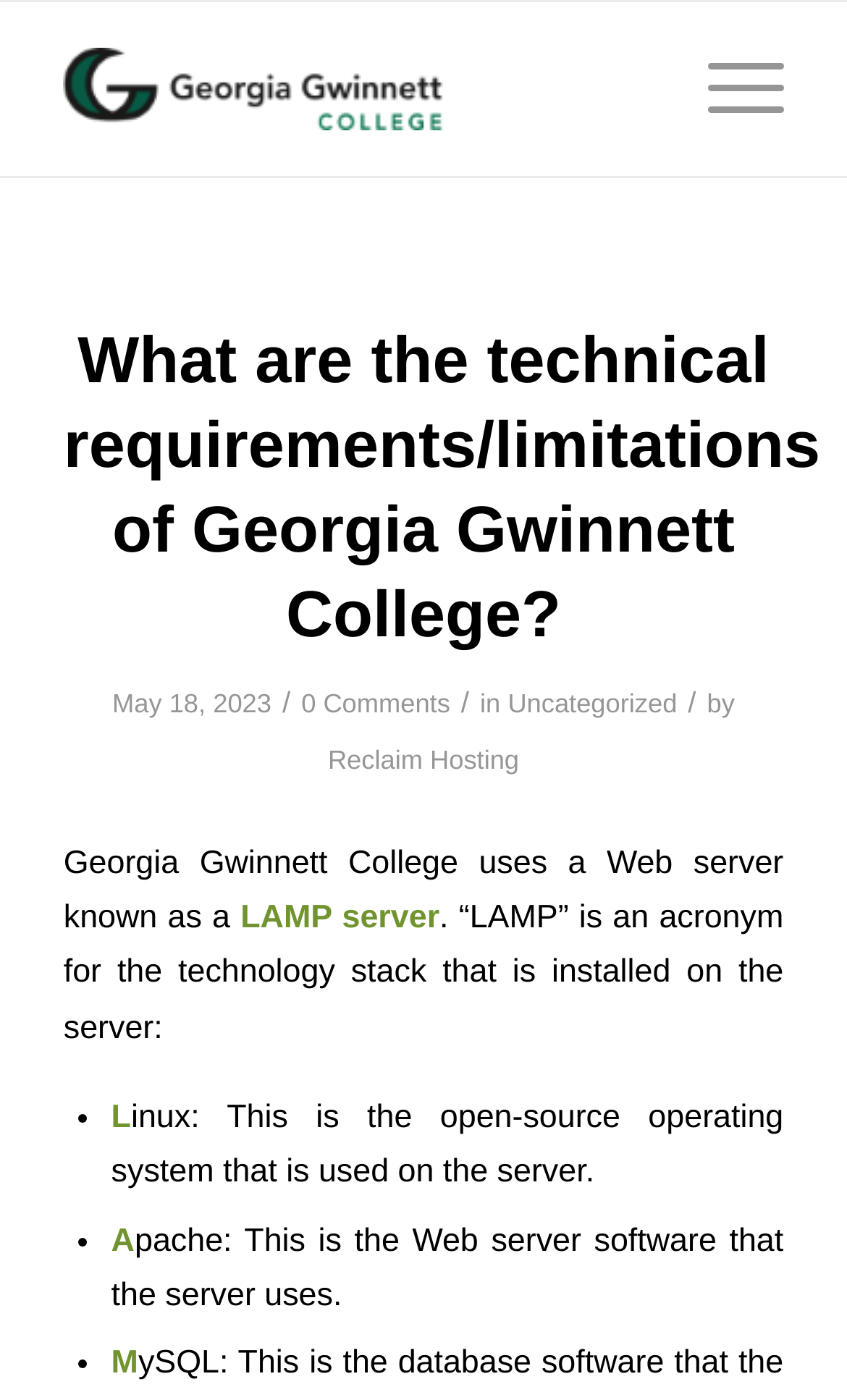What is the title or heading displayed on the webpage?

What are the technical requirements/limitations of Georgia Gwinnett College?